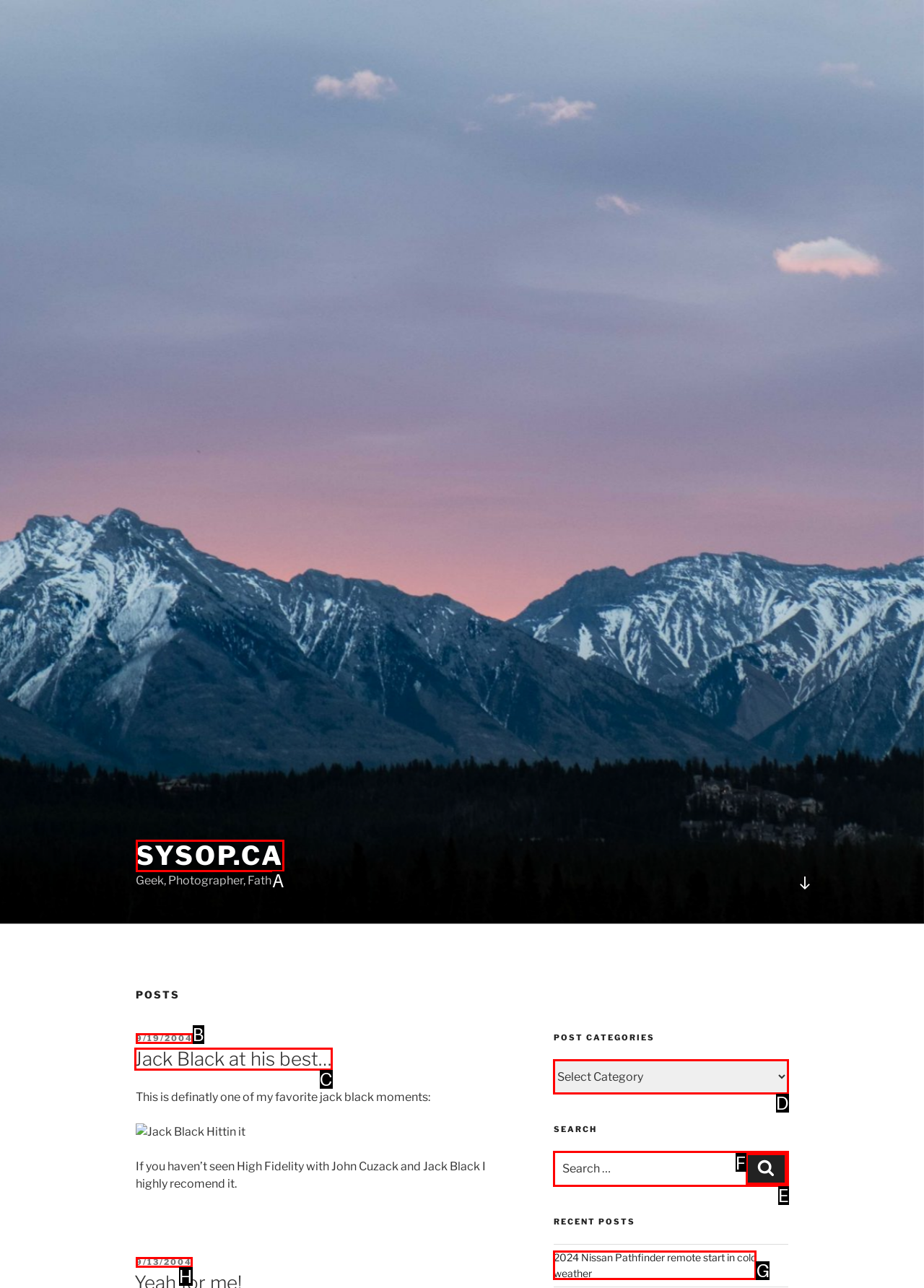Find the HTML element that suits the description: Jack Black at his best…
Indicate your answer with the letter of the matching option from the choices provided.

C